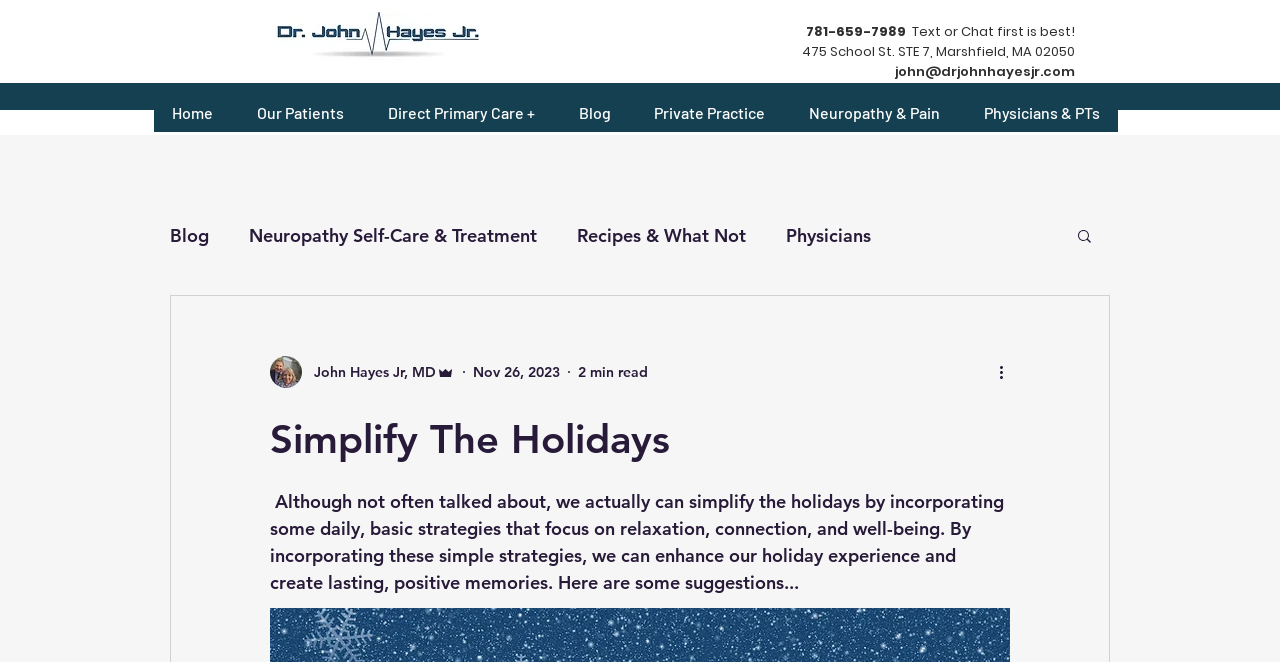Show the bounding box coordinates for the element that needs to be clicked to execute the following instruction: "Click on the 'Home' link". Provide the coordinates in the form of four float numbers between 0 and 1, i.e., [left, top, right, bottom].

[0.12, 0.14, 0.18, 0.199]